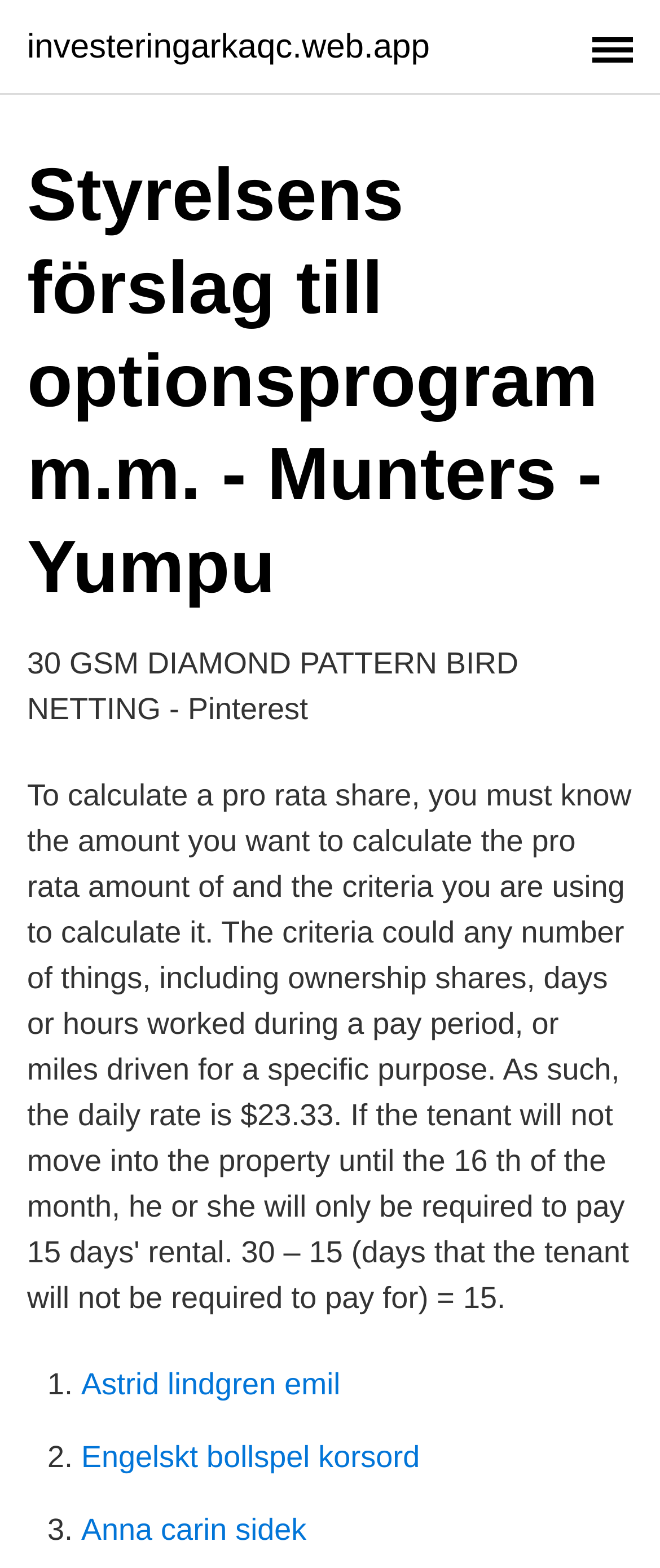Can you extract the headline from the webpage for me?

Styrelsens förslag till optionsprogram m.m. - Munters - Yumpu